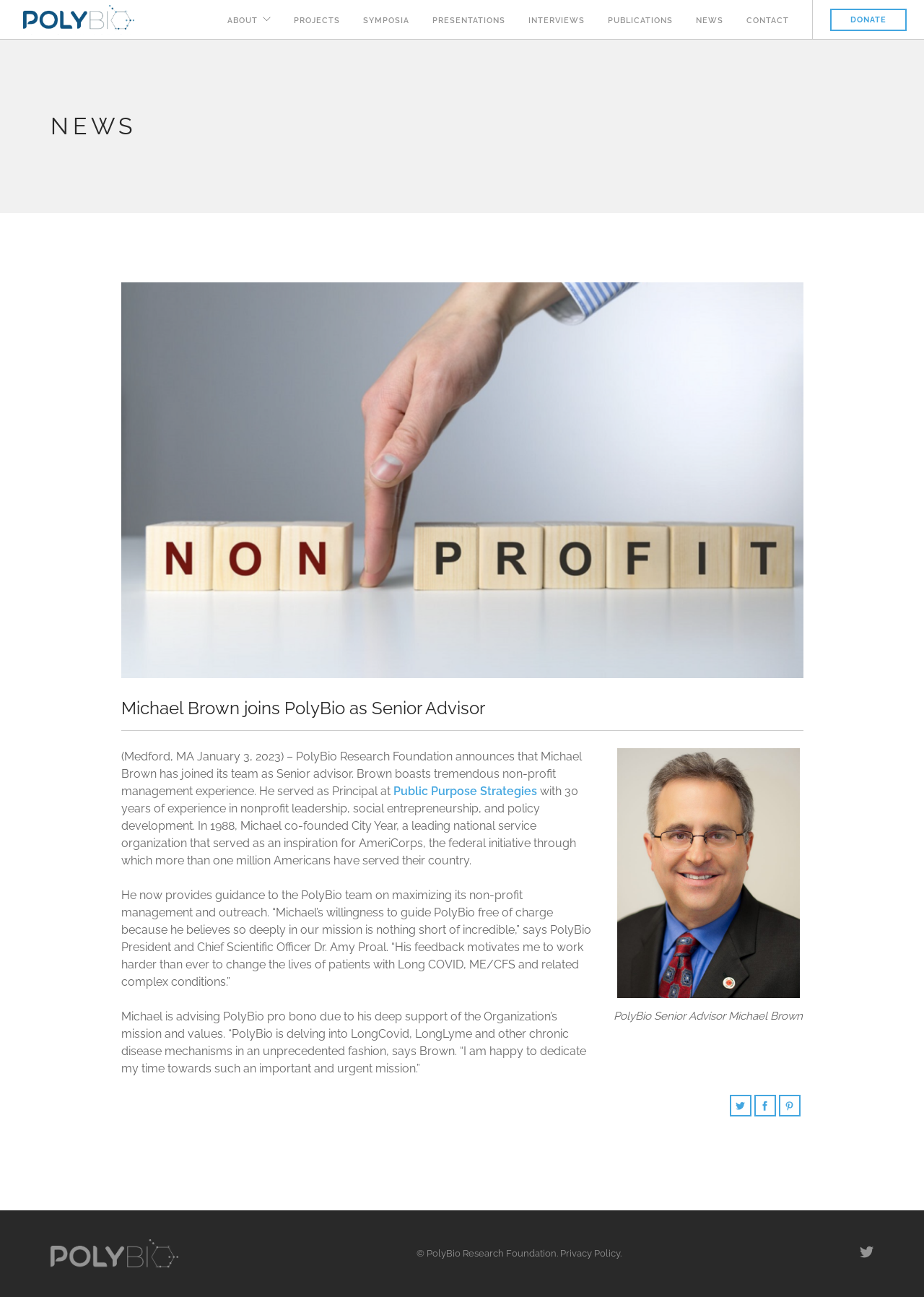Given the element description: "+ iCal / Outlook export", predict the bounding box coordinates of the UI element it refers to, using four float numbers between 0 and 1, i.e., [left, top, right, bottom].

None